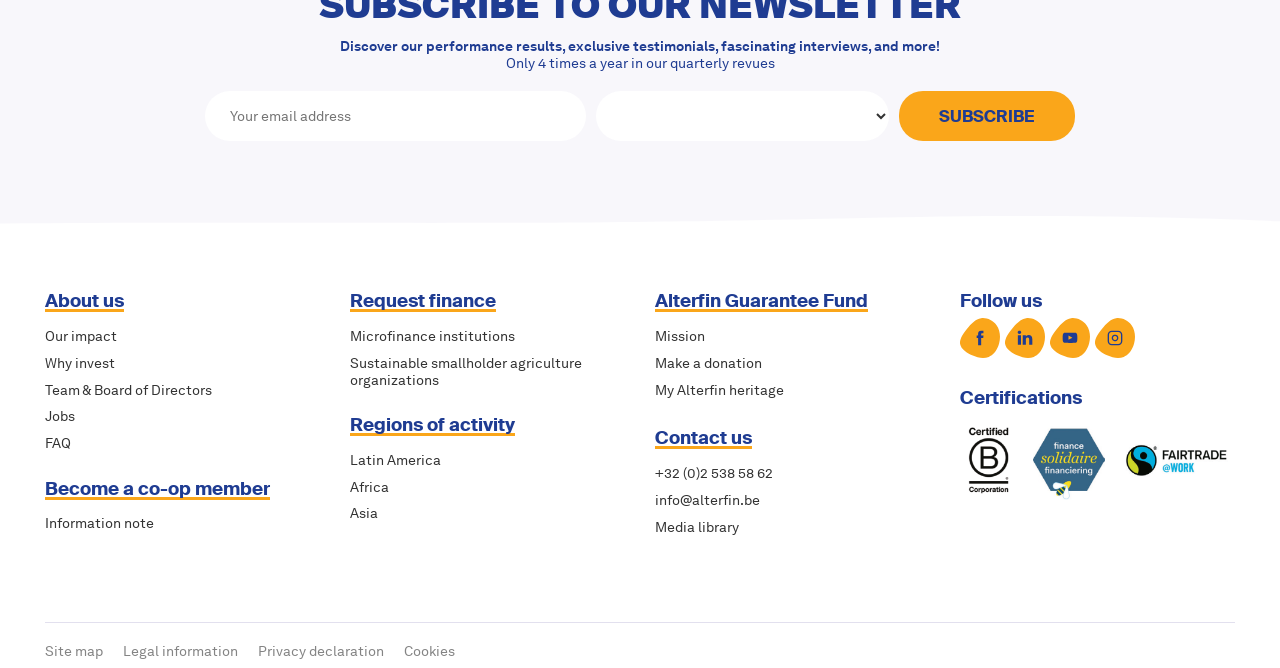Find the bounding box coordinates for the area you need to click to carry out the instruction: "Request finance". The coordinates should be four float numbers between 0 and 1, indicated as [left, top, right, bottom].

[0.273, 0.433, 0.388, 0.469]